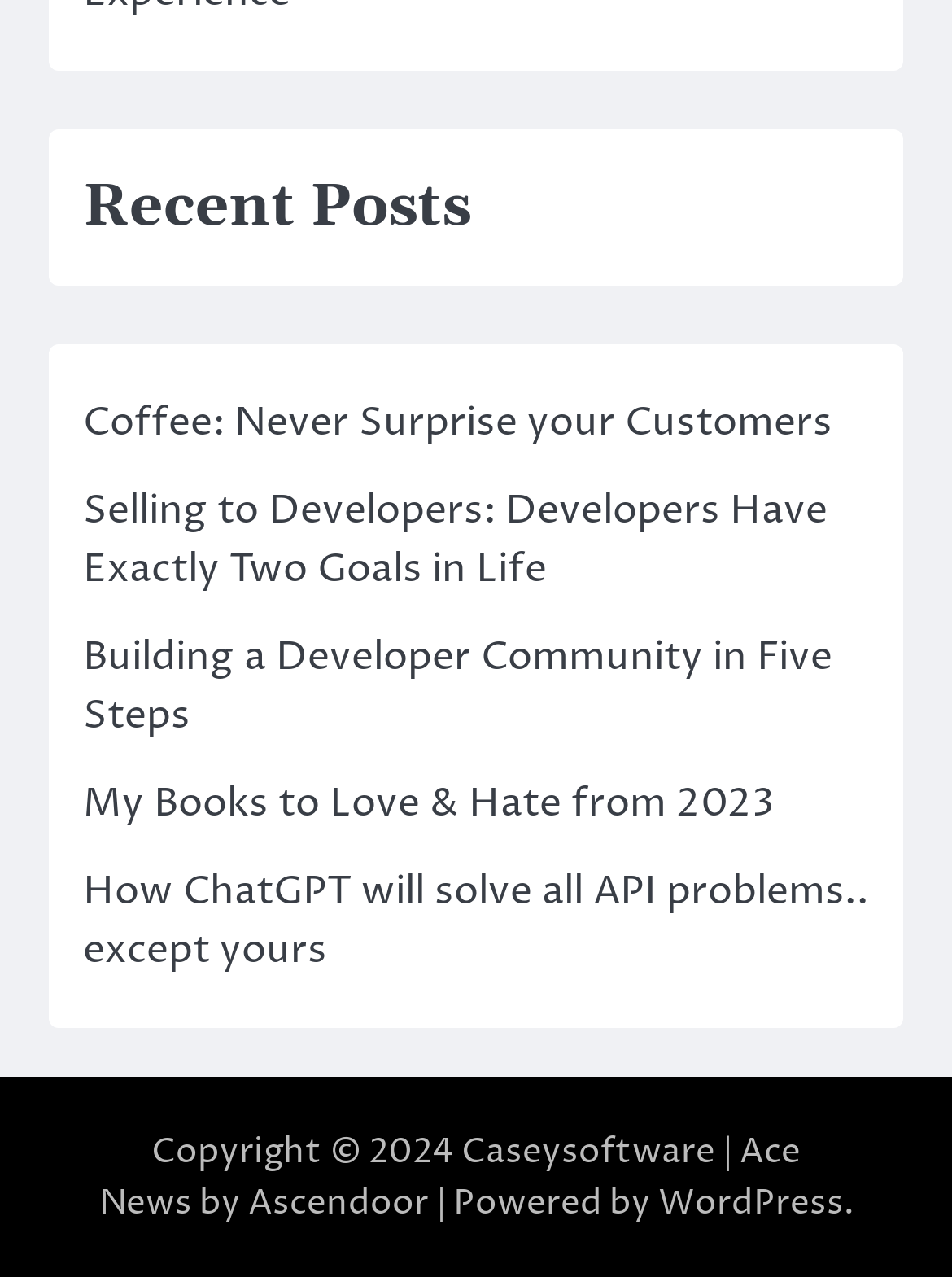Kindly determine the bounding box coordinates for the clickable area to achieve the given instruction: "Explore Ascendoor".

[0.26, 0.924, 0.45, 0.96]